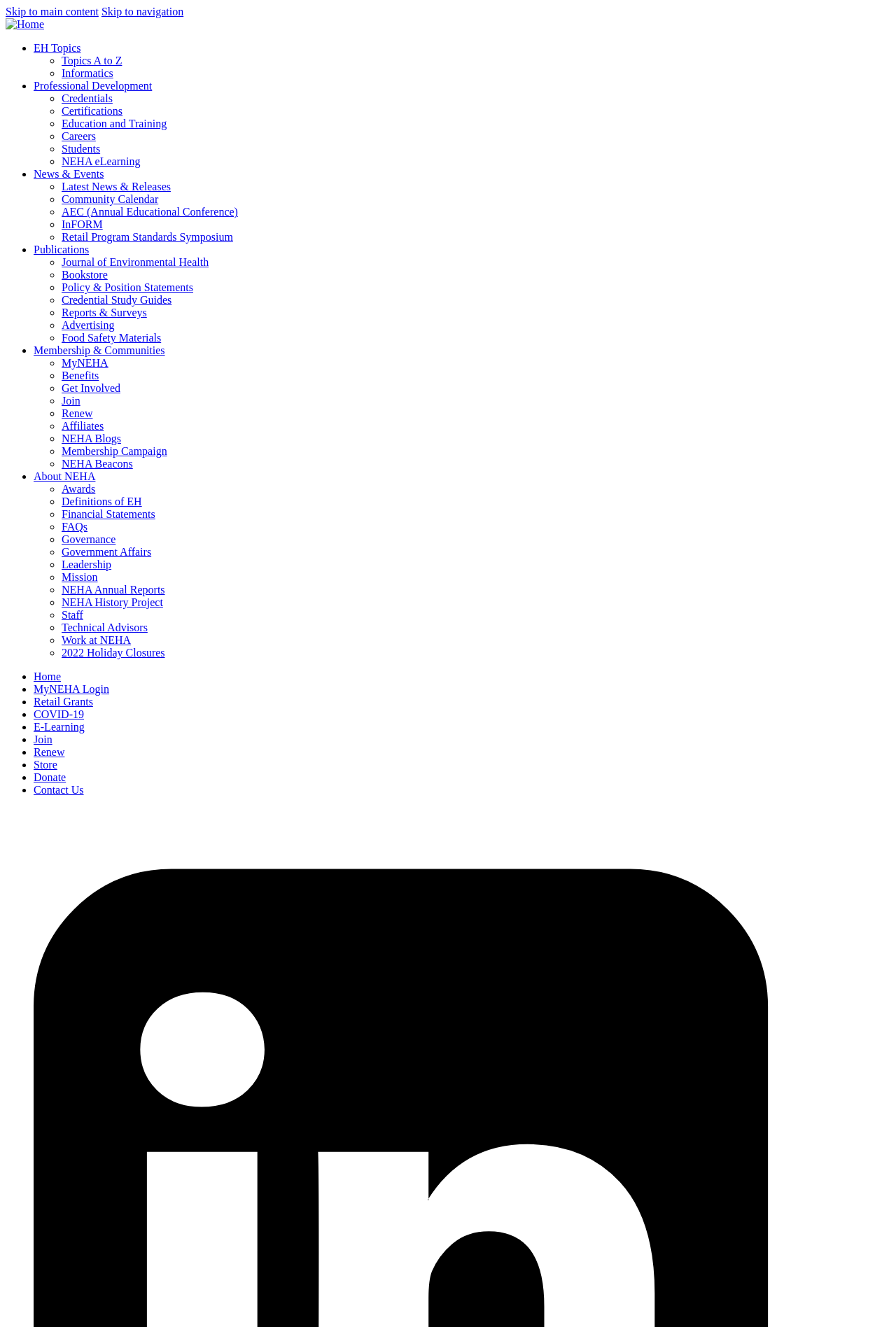Indicate the bounding box coordinates of the element that must be clicked to execute the instruction: "Learn about NEHA eLearning". The coordinates should be given as four float numbers between 0 and 1, i.e., [left, top, right, bottom].

[0.069, 0.117, 0.157, 0.126]